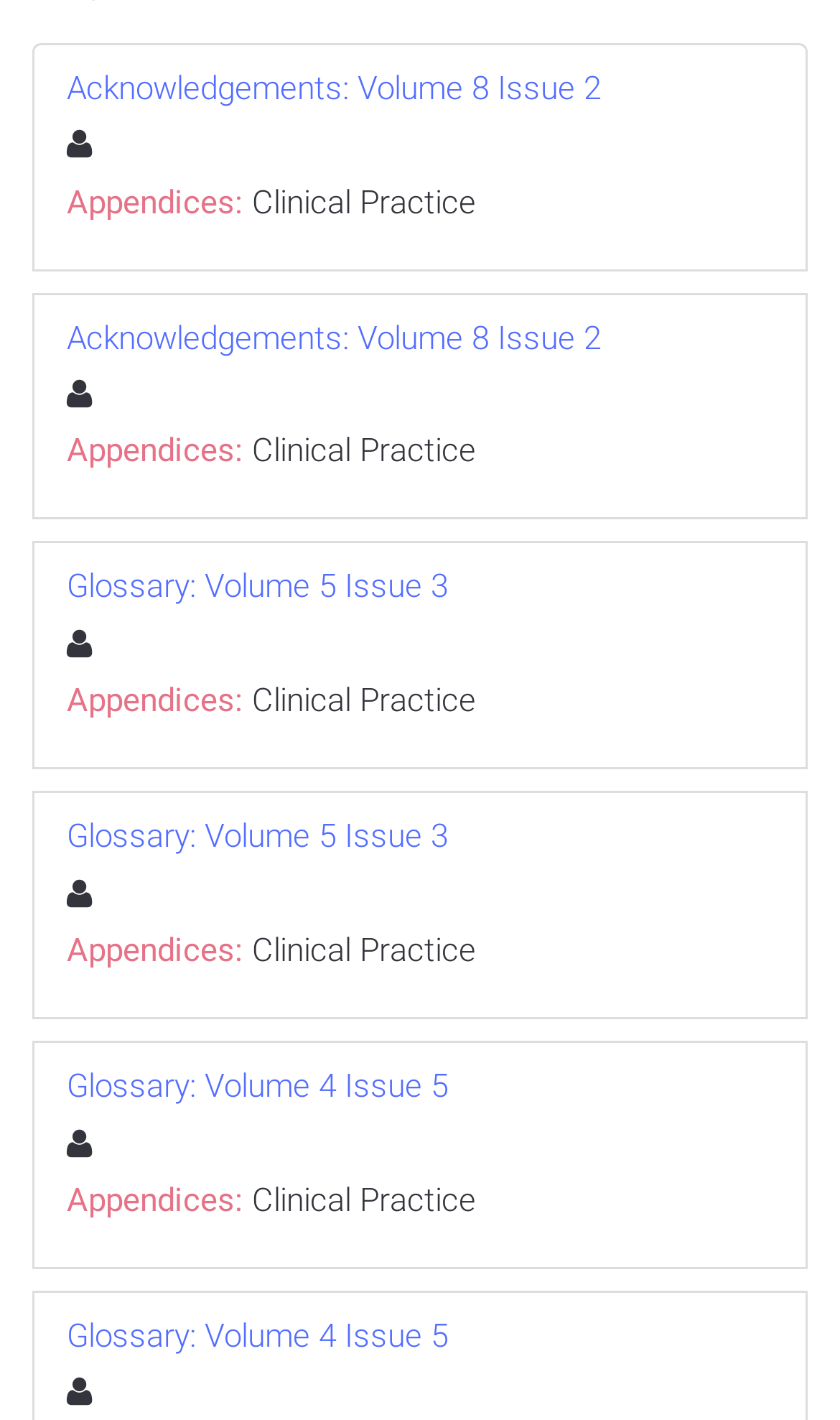Find the bounding box coordinates corresponding to the UI element with the description: "Products". The coordinates should be formatted as [left, top, right, bottom], with values as floats between 0 and 1.

None